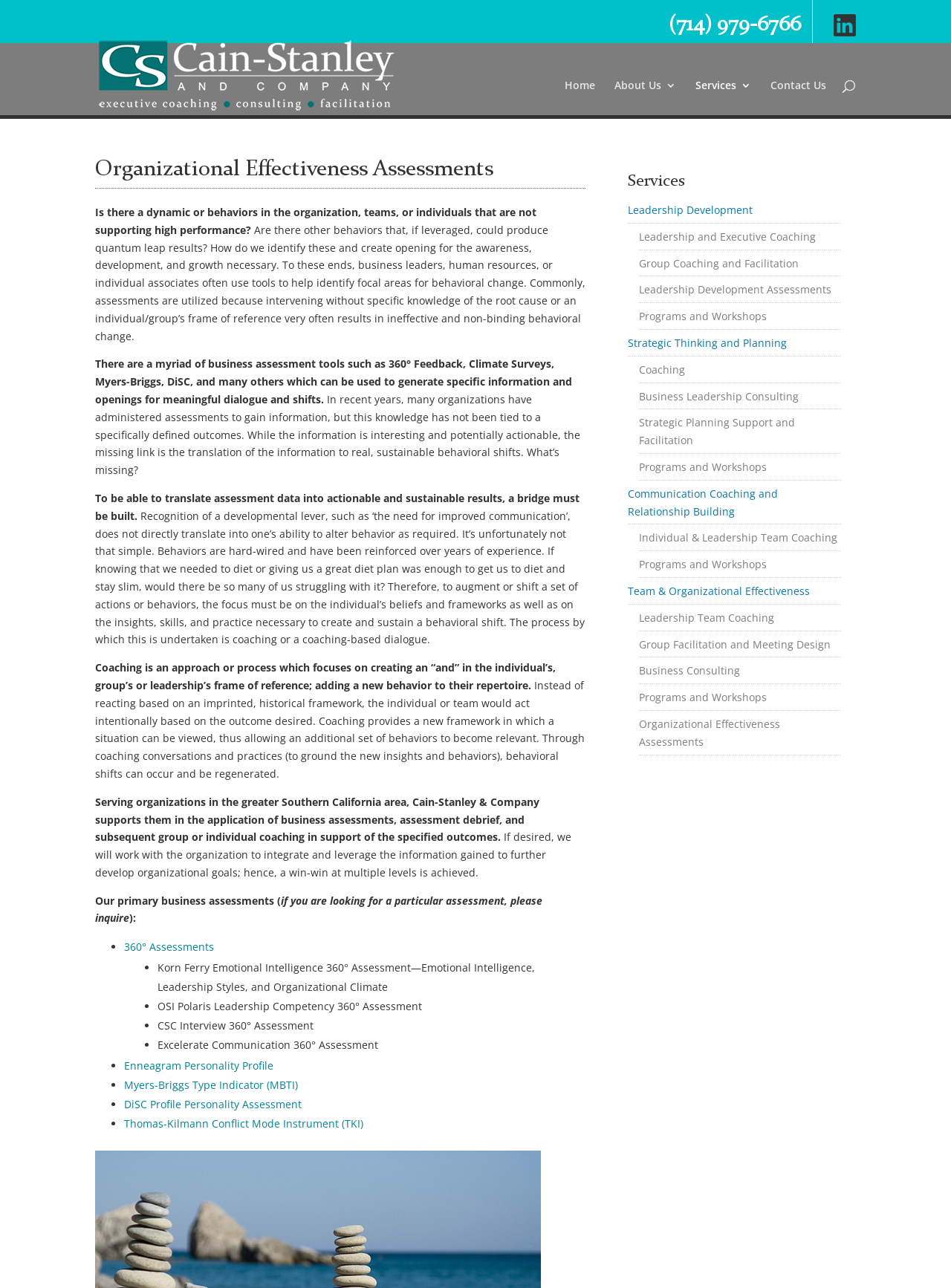Identify the bounding box coordinates for the UI element that matches this description: "Services".

[0.731, 0.062, 0.79, 0.089]